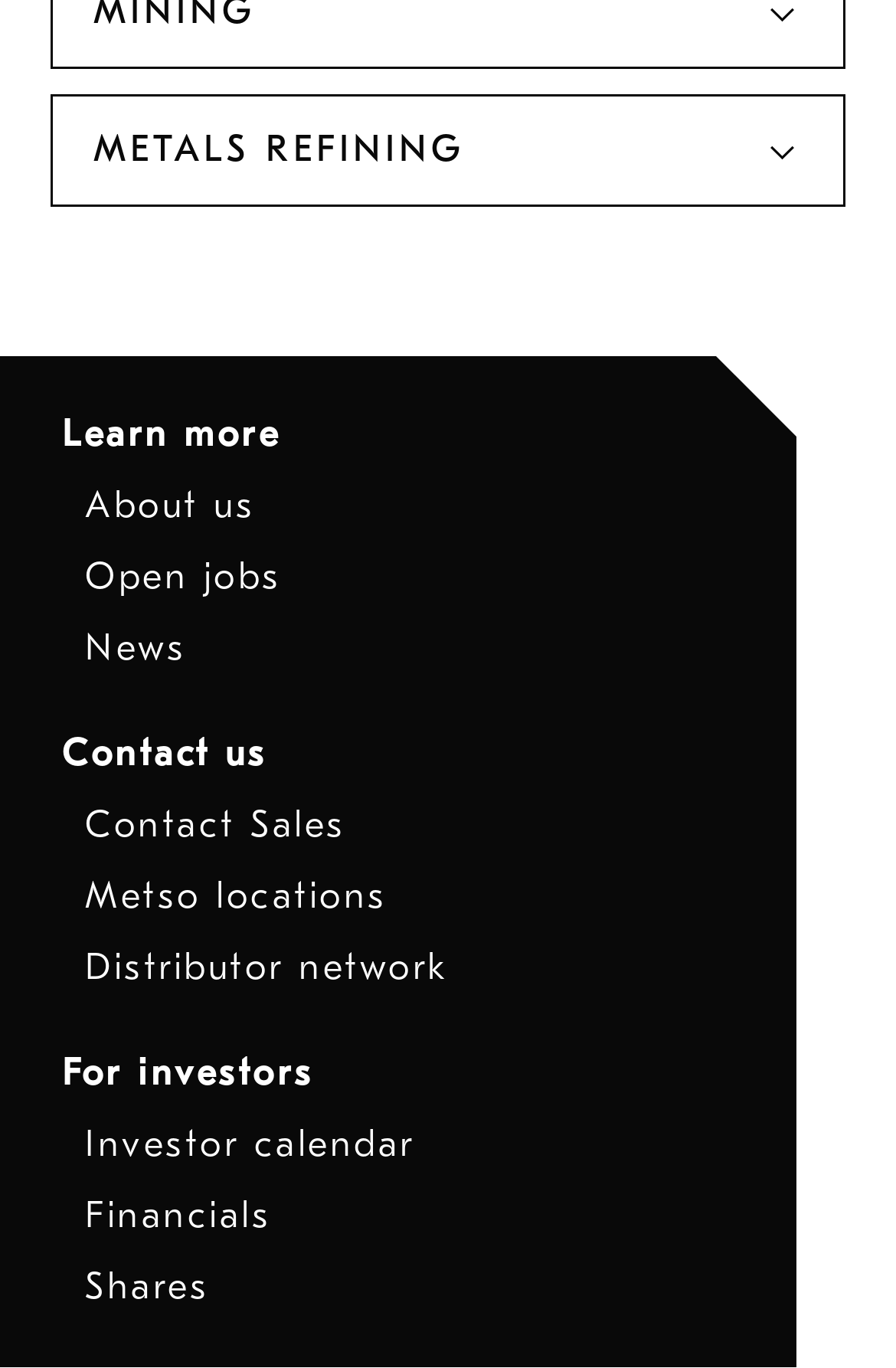Using a single word or phrase, answer the following question: 
Is there an image on the webpage?

Yes